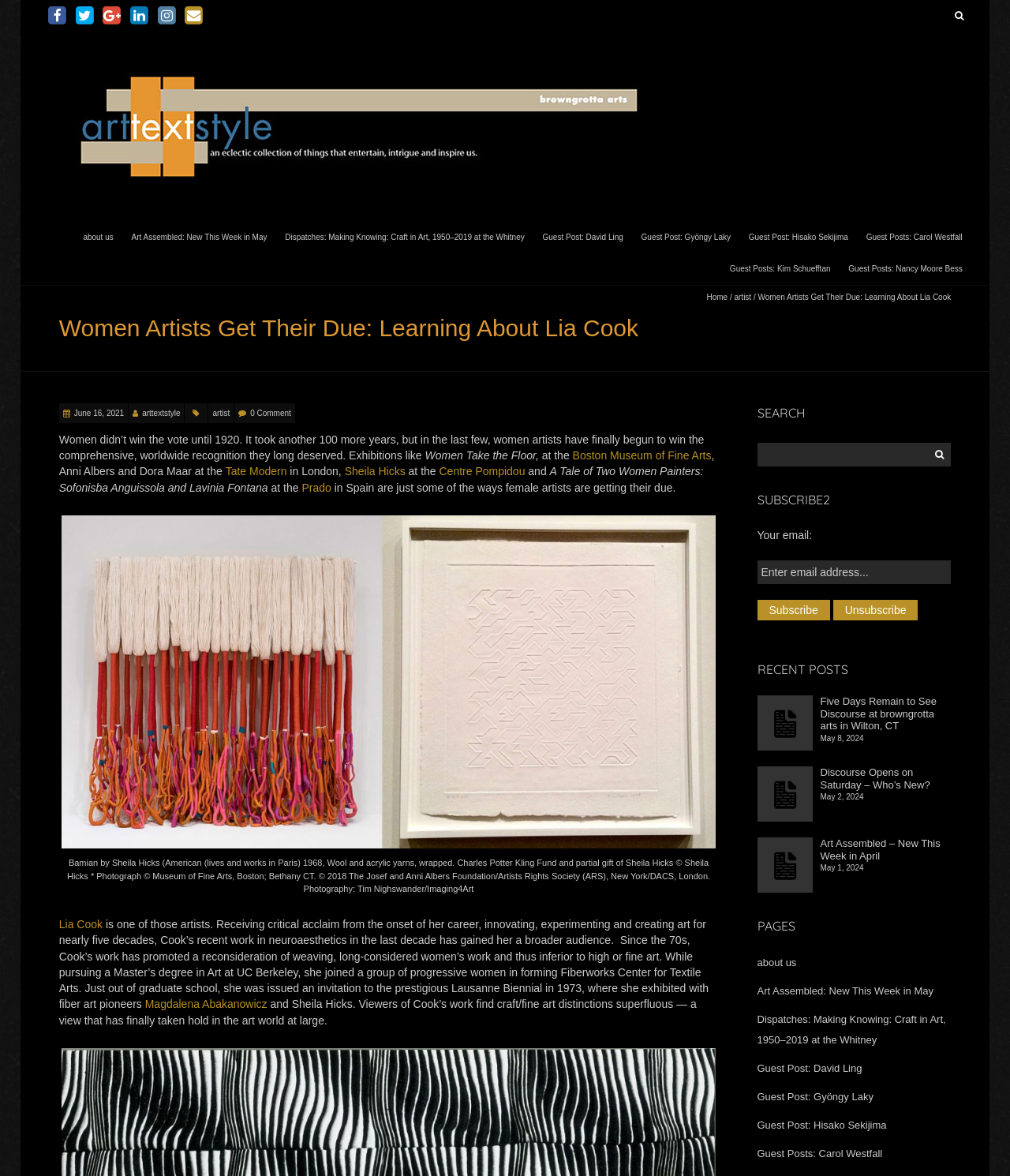How many links are there in the 'Recent Posts' section?
Answer with a single word or short phrase according to what you see in the image.

4